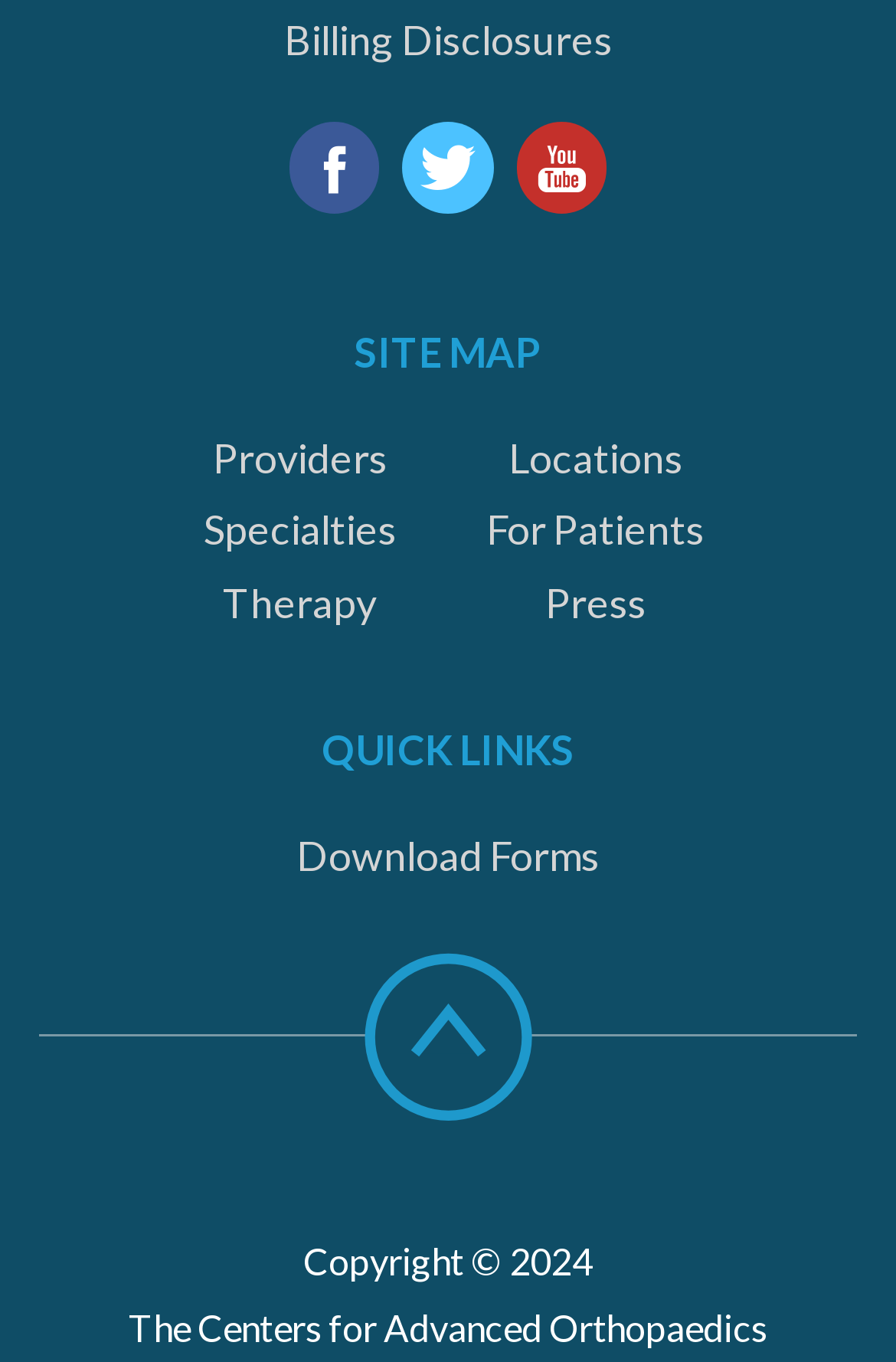Return the bounding box coordinates of the UI element that corresponds to this description: "Download Forms". The coordinates must be given as four float numbers in the range of 0 and 1, [left, top, right, bottom].

[0.331, 0.611, 0.669, 0.646]